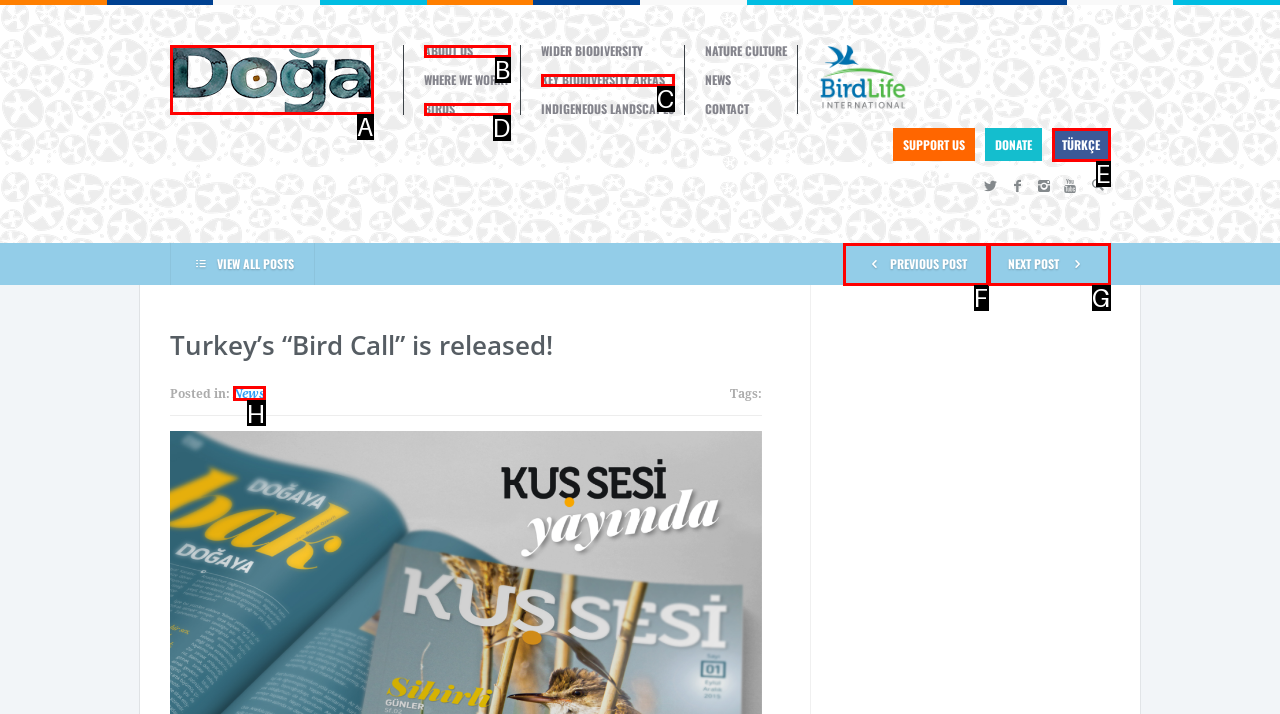From the provided options, which letter corresponds to the element described as: title="Doğa Derneği"
Answer with the letter only.

A